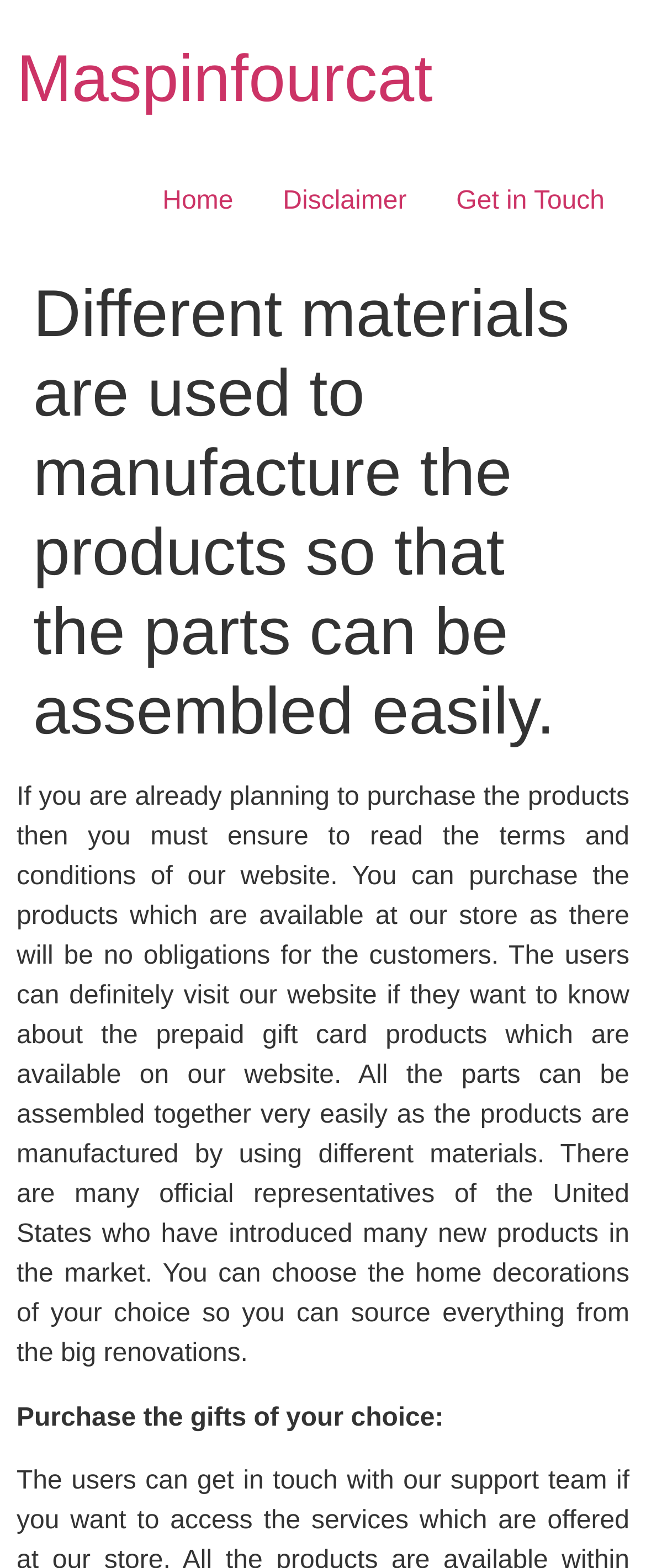Please respond in a single word or phrase: 
What is the purpose of using different materials?

Easy assembly